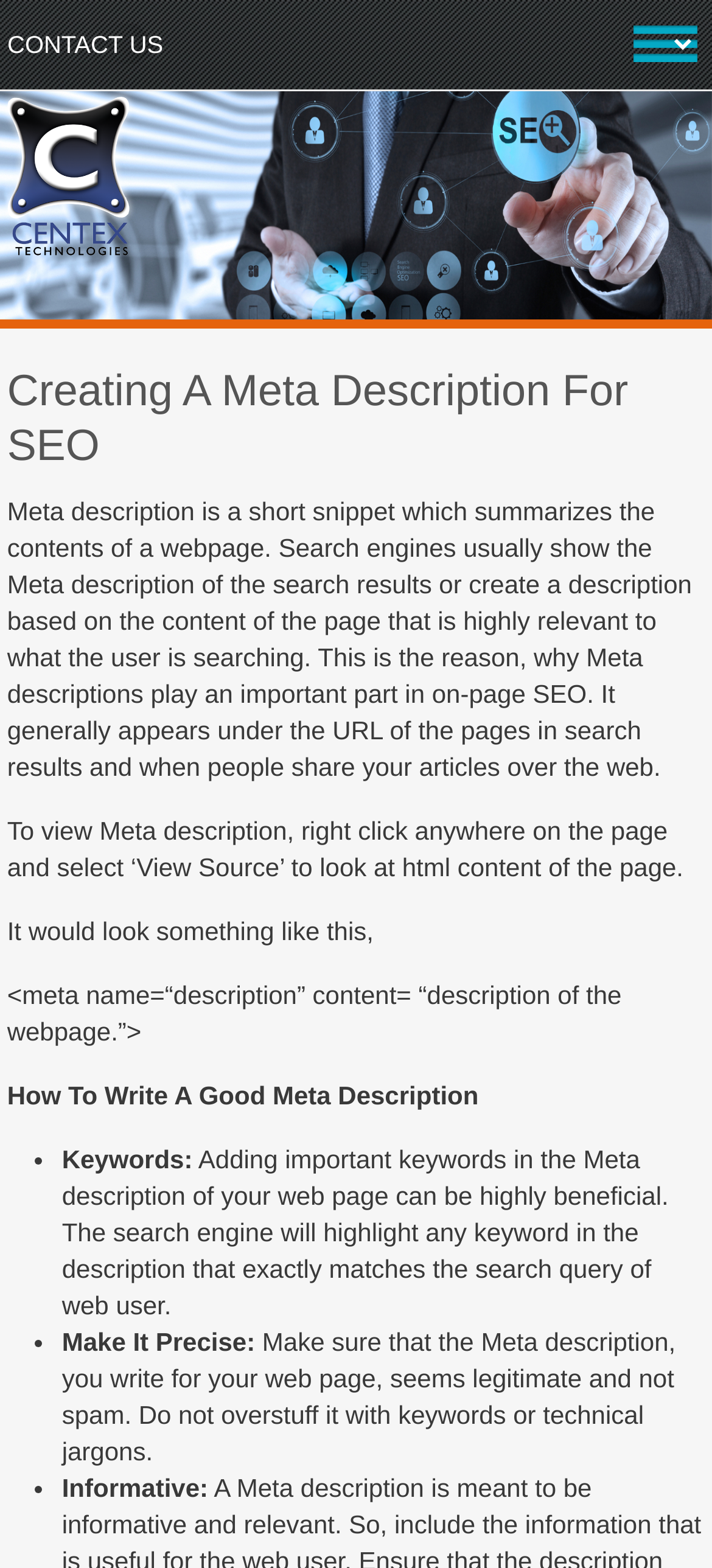What is the purpose of a meta description?
Look at the image and respond with a one-word or short phrase answer.

Summarize webpage content